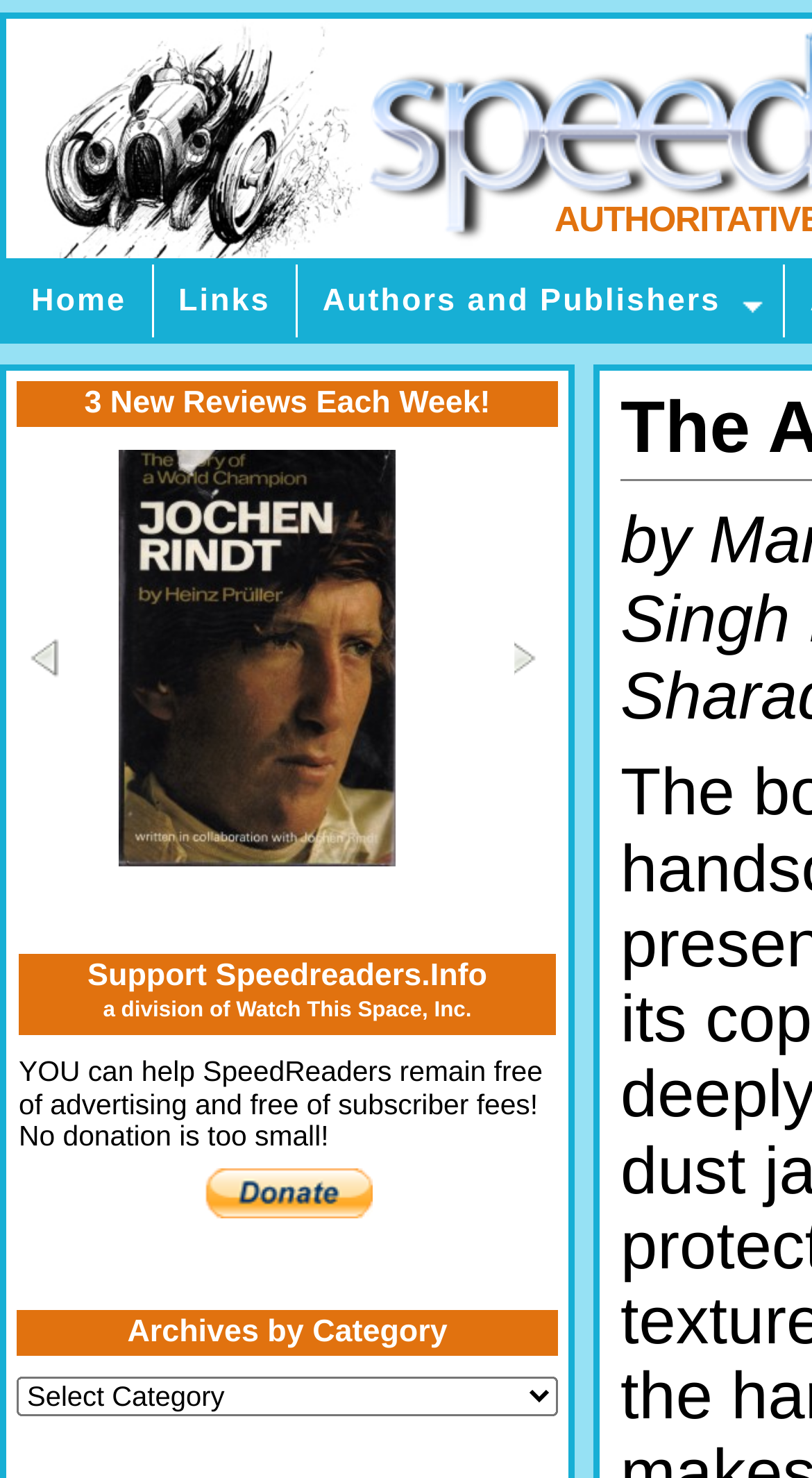Locate the bounding box coordinates for the element described below: "Escambray ENGLISH EDITION". The coordinates must be four float values between 0 and 1, formatted as [left, top, right, bottom].

None